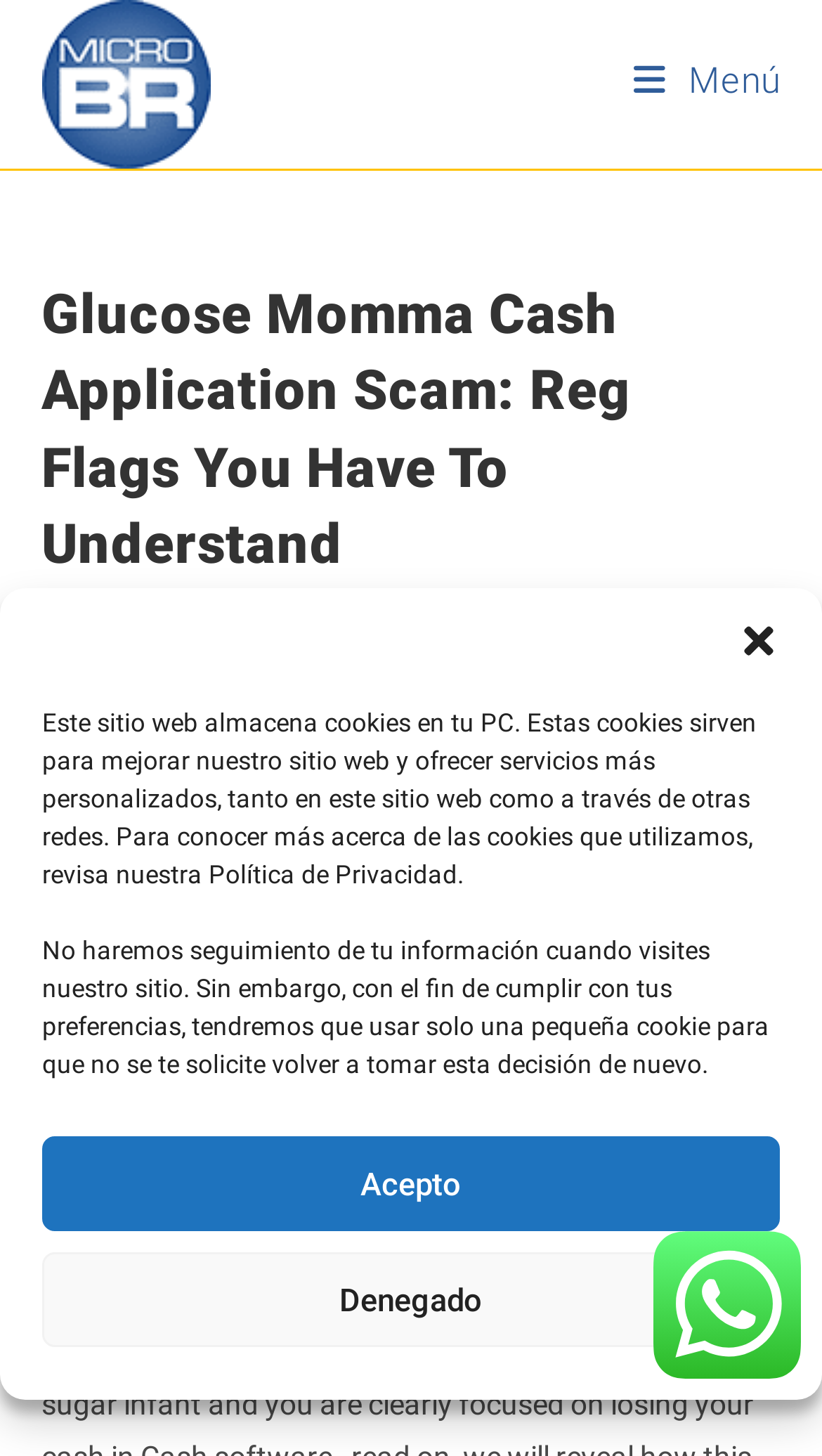What is the name of the website?
Using the information from the image, provide a comprehensive answer to the question.

The name of the website can be found in the top-left corner of the webpage, where it says 'Micro BR | Mayorista Telecomunicaciones'.